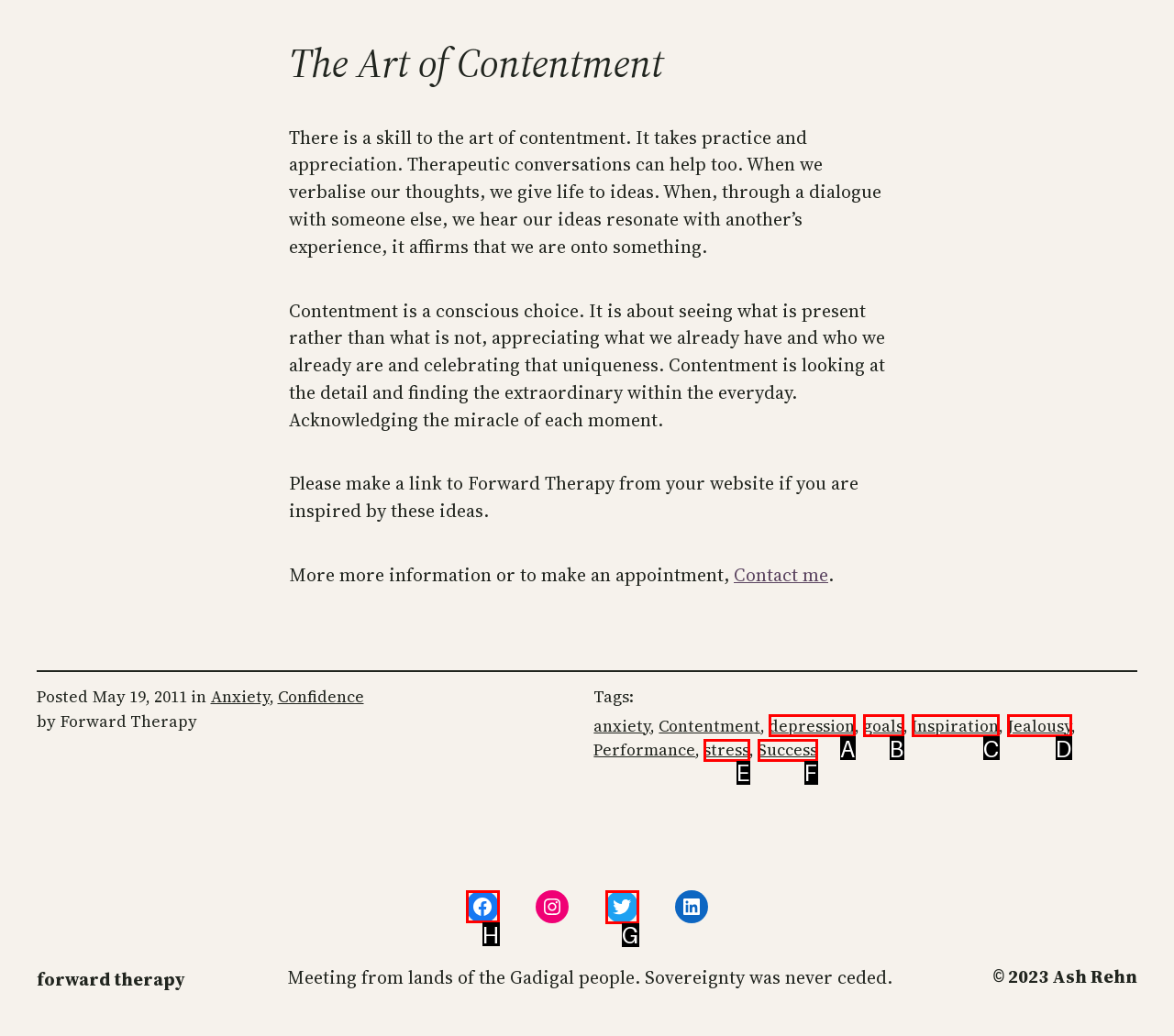Determine which letter corresponds to the UI element to click for this task: Follow Forward Therapy on Facebook
Respond with the letter from the available options.

H